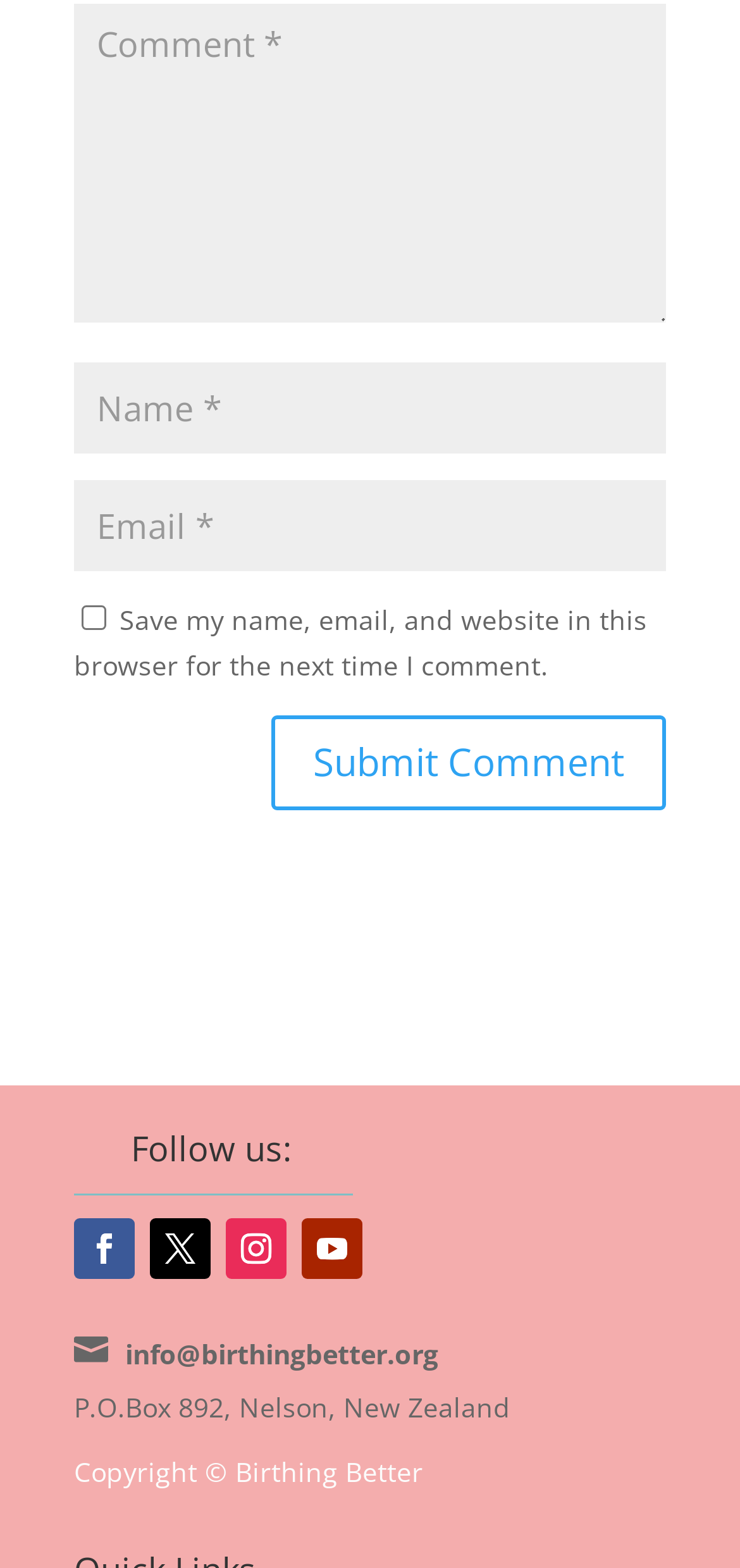Provide the bounding box coordinates of the area you need to click to execute the following instruction: "Enter a comment".

[0.1, 0.003, 0.9, 0.206]